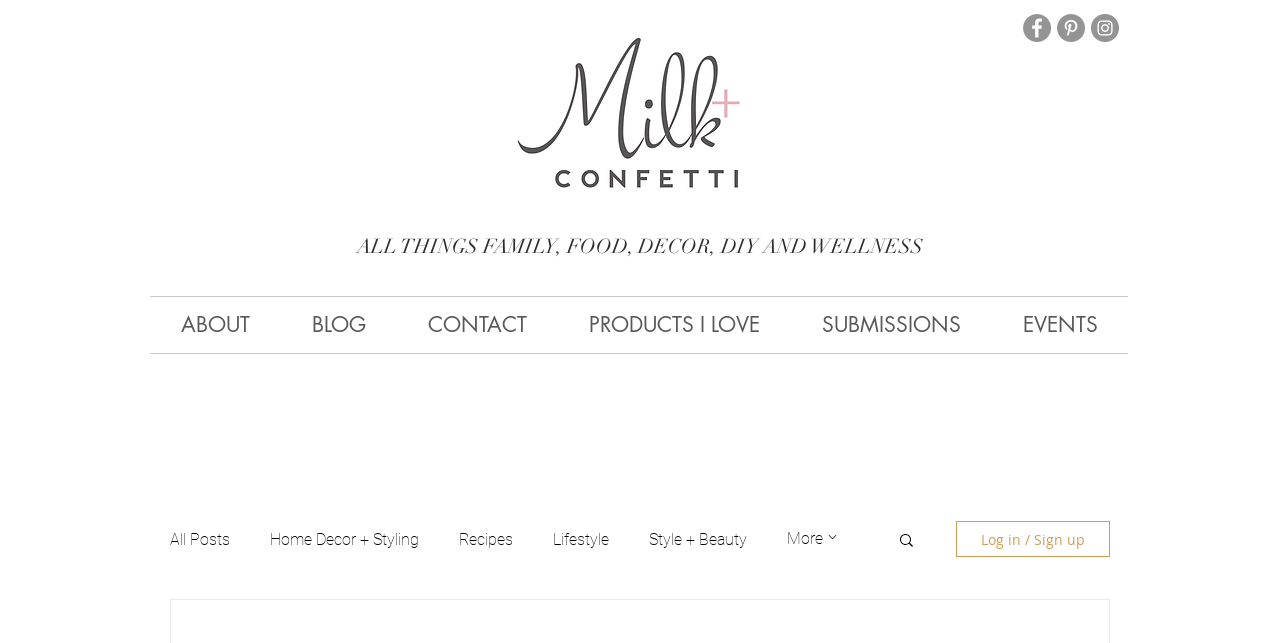Identify the bounding box coordinates of the element that should be clicked to fulfill this task: "View all posts". The coordinates should be provided as four float numbers between 0 and 1, i.e., [left, top, right, bottom].

[0.133, 0.823, 0.18, 0.853]